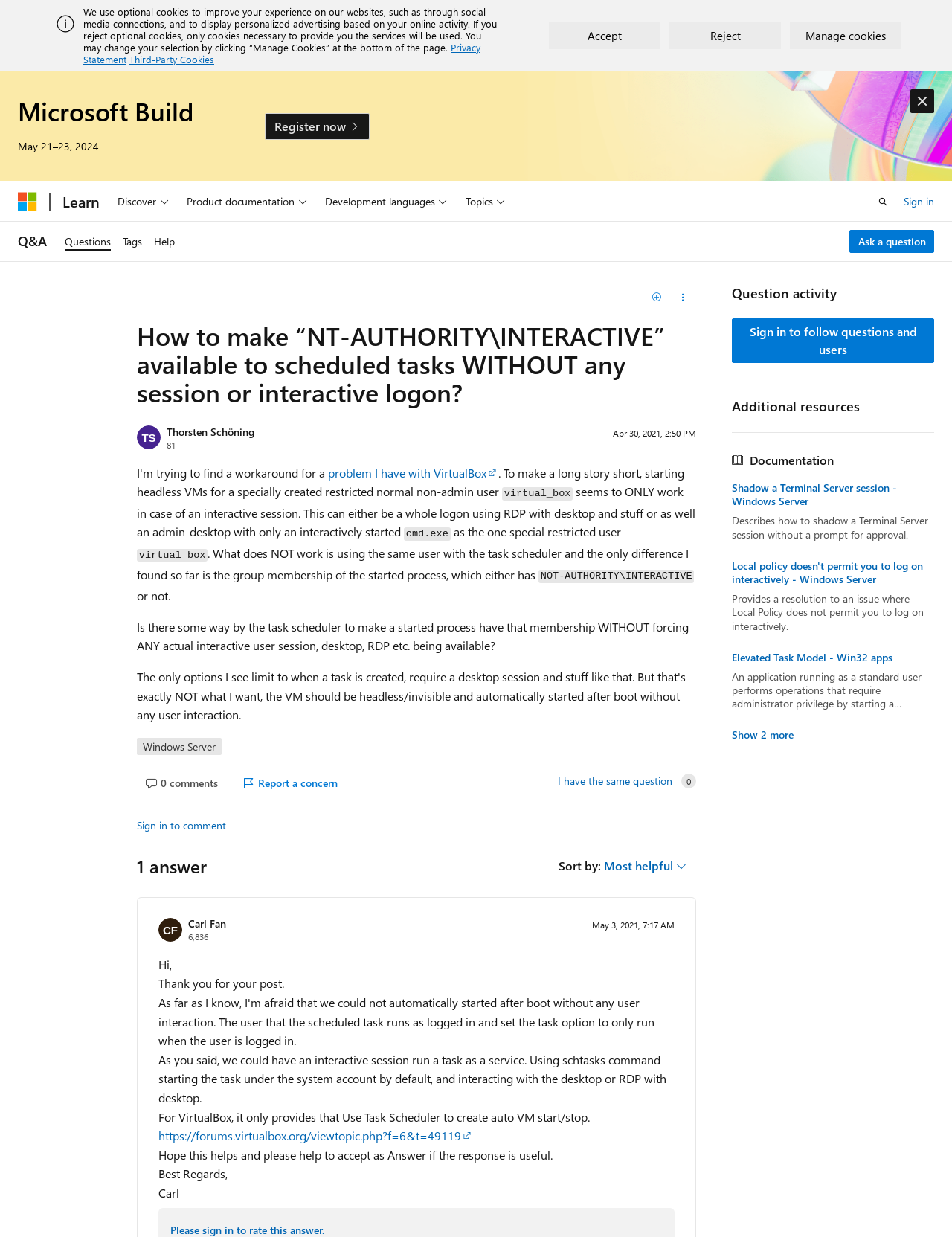Indicate the bounding box coordinates of the element that needs to be clicked to satisfy the following instruction: "Click on 'Q&A'". The coordinates should be four float numbers between 0 and 1, i.e., [left, top, right, bottom].

[0.019, 0.184, 0.049, 0.206]